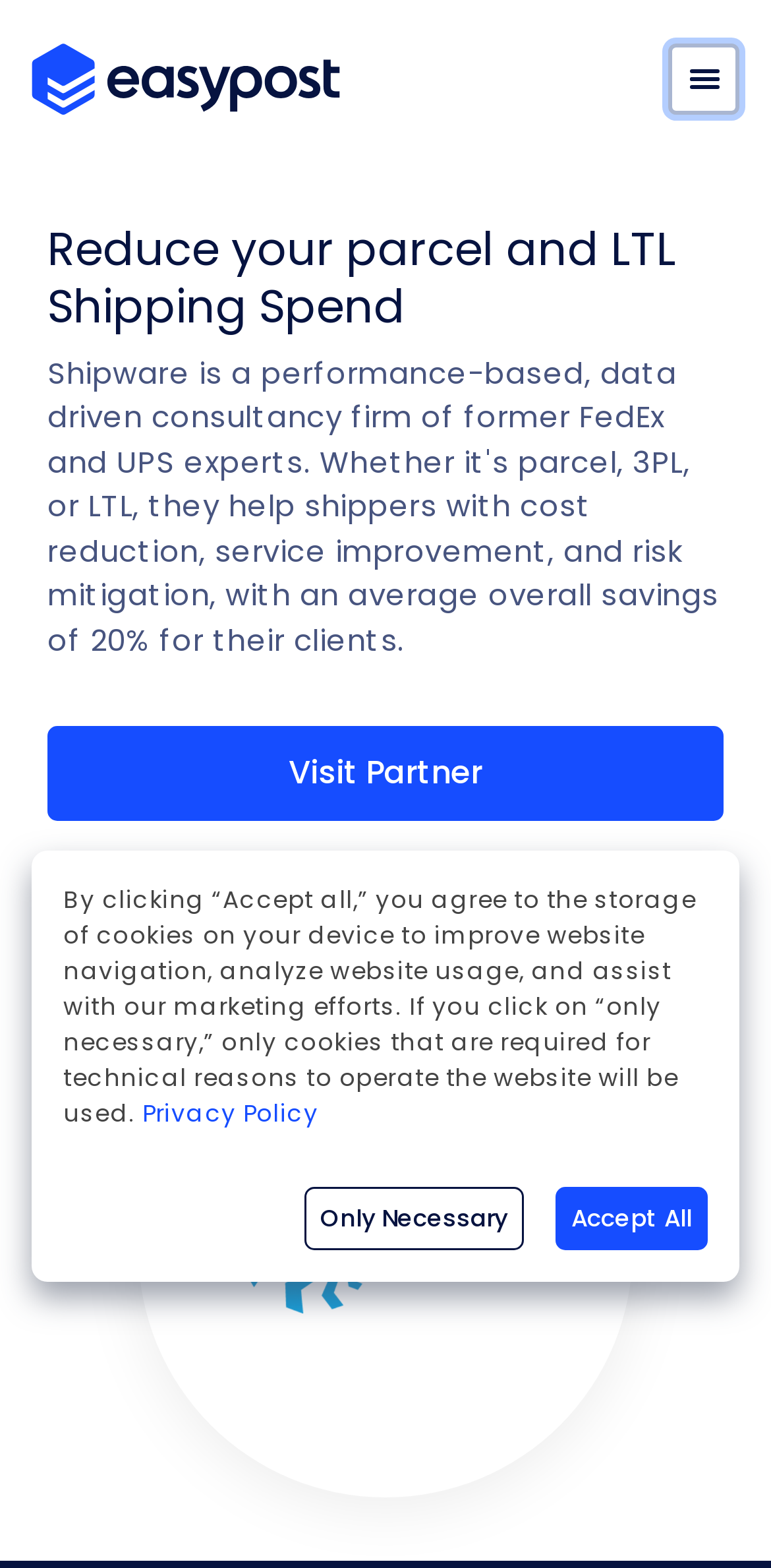What is the position of the 'Contact Partner' button?
From the image, respond using a single word or phrase.

Middle-left